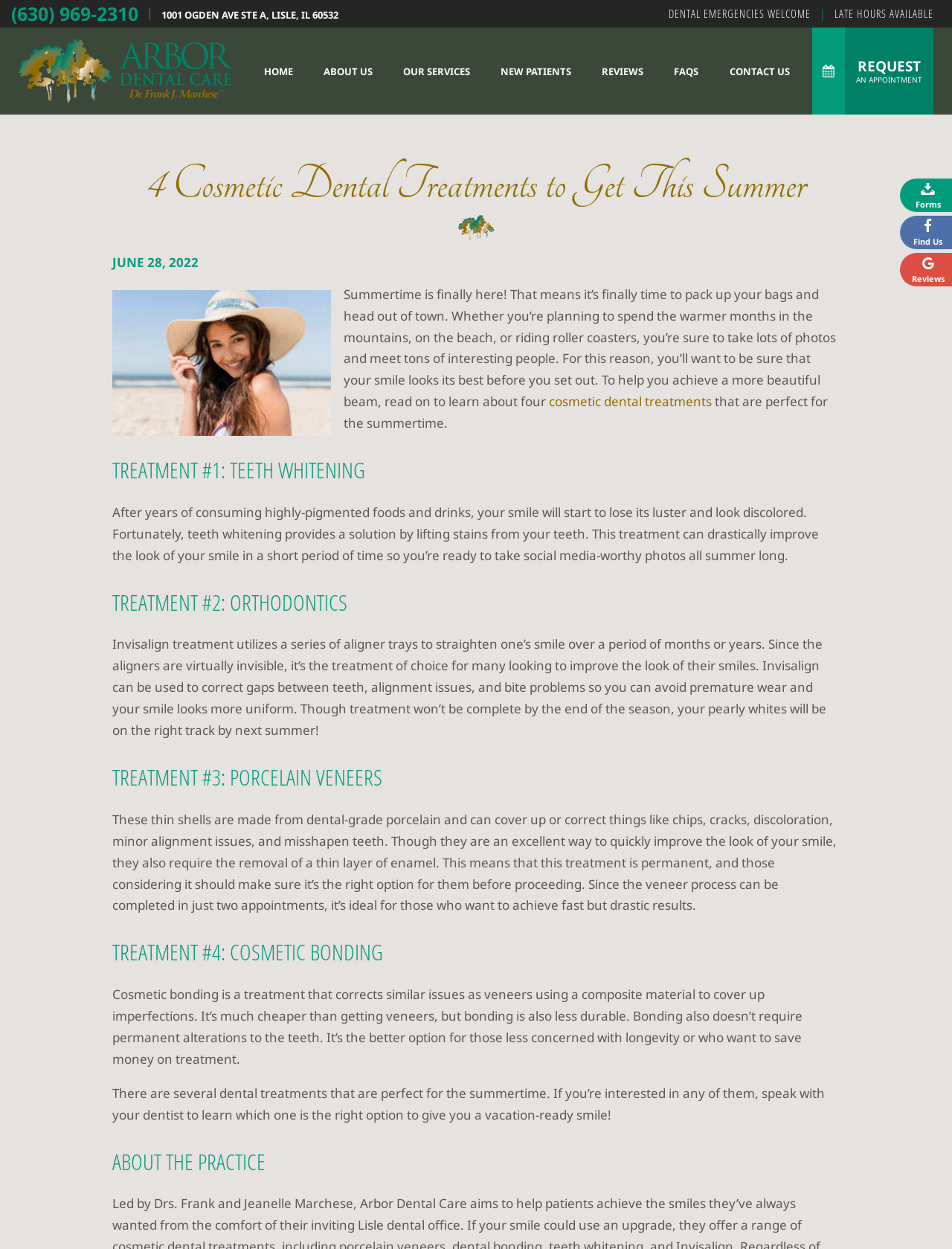Pinpoint the bounding box coordinates of the clickable area needed to execute the instruction: "Click the LEARN MORE button for LANGUAGE CLASSES". The coordinates should be specified as four float numbers between 0 and 1, i.e., [left, top, right, bottom].

None